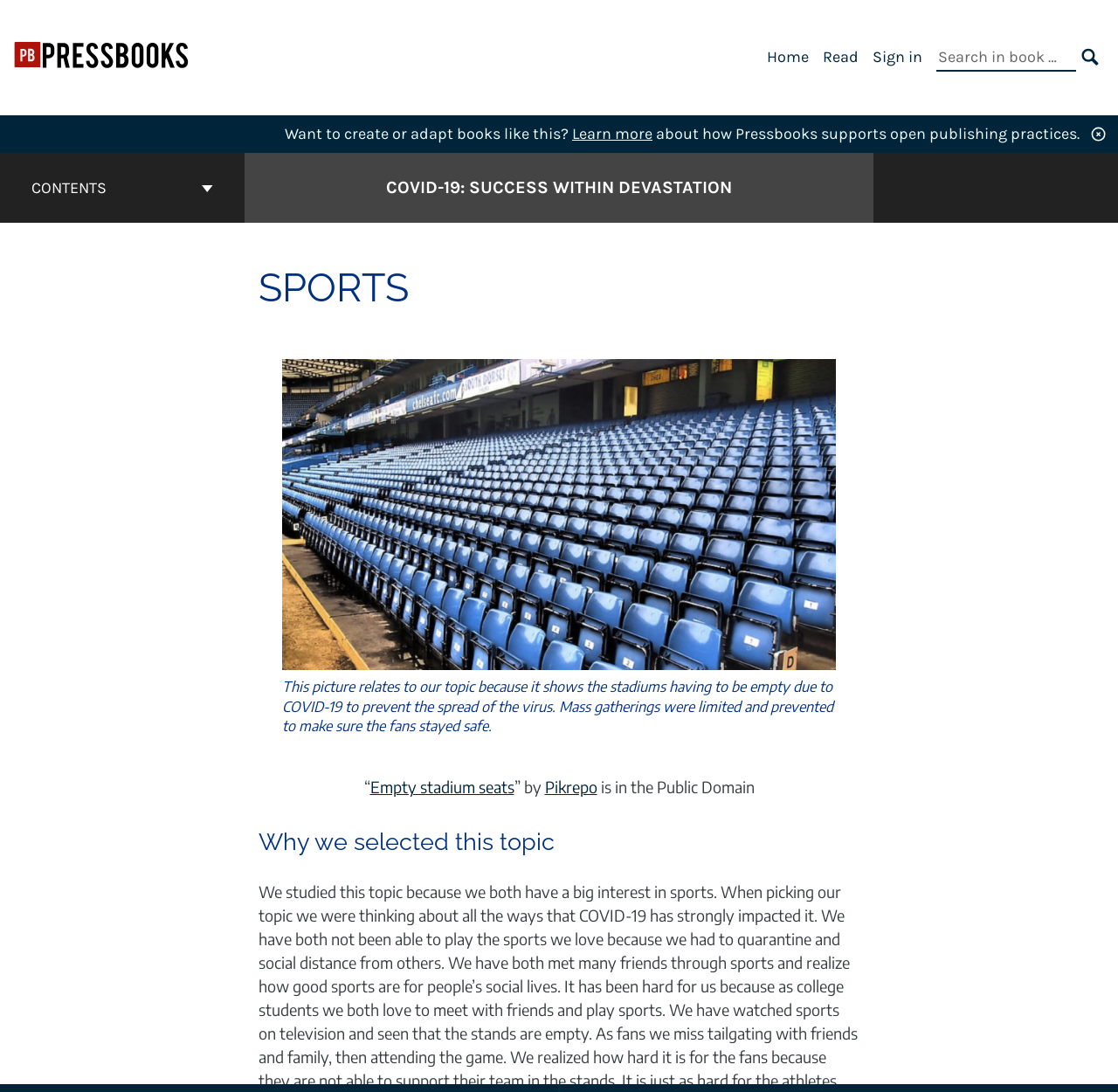Please provide a comprehensive answer to the question below using the information from the image: What is the topic related to in the picture?

The question can be answered by looking at the figure caption which states 'This picture relates to our topic because it shows the stadiums having to be empty due to COVID-19 to prevent the spread of the virus.' and the link 'Empty stadium seats' which indicates that the topic related to in the picture is 'Empty stadium seats'.